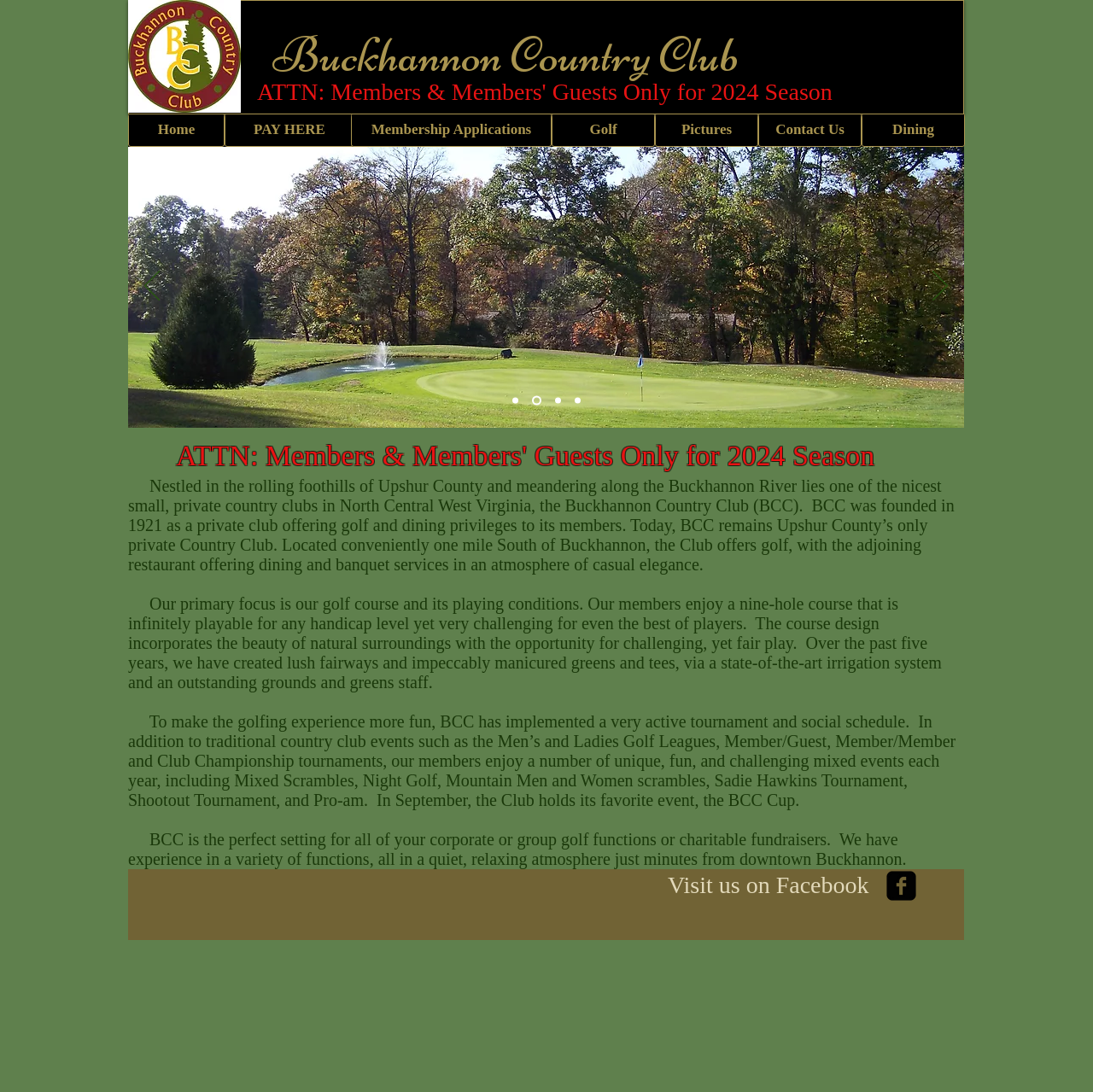Identify the bounding box for the UI element that is described as follows: "Membership Applications".

[0.321, 0.103, 0.505, 0.134]